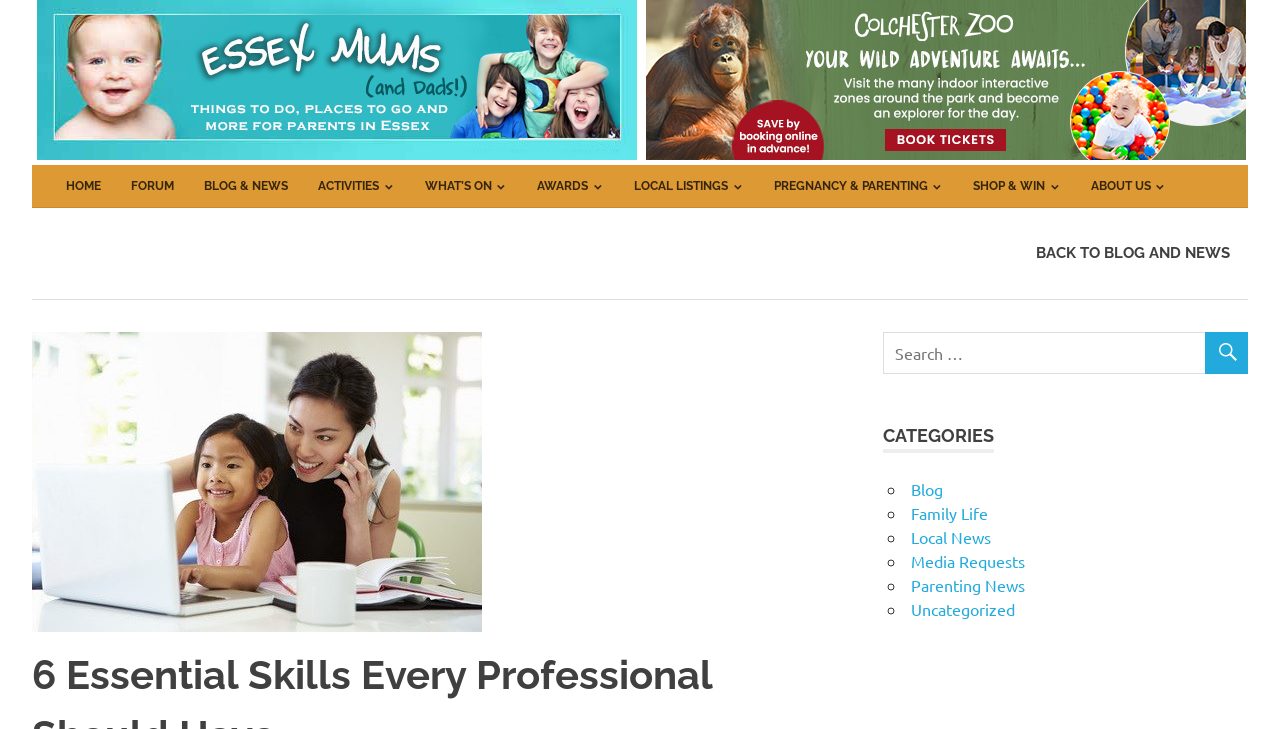Indicate the bounding box coordinates of the element that needs to be clicked to satisfy the following instruction: "Click on the 'Art' link". The coordinates should be four float numbers between 0 and 1, i.e., [left, top, right, bottom].

None